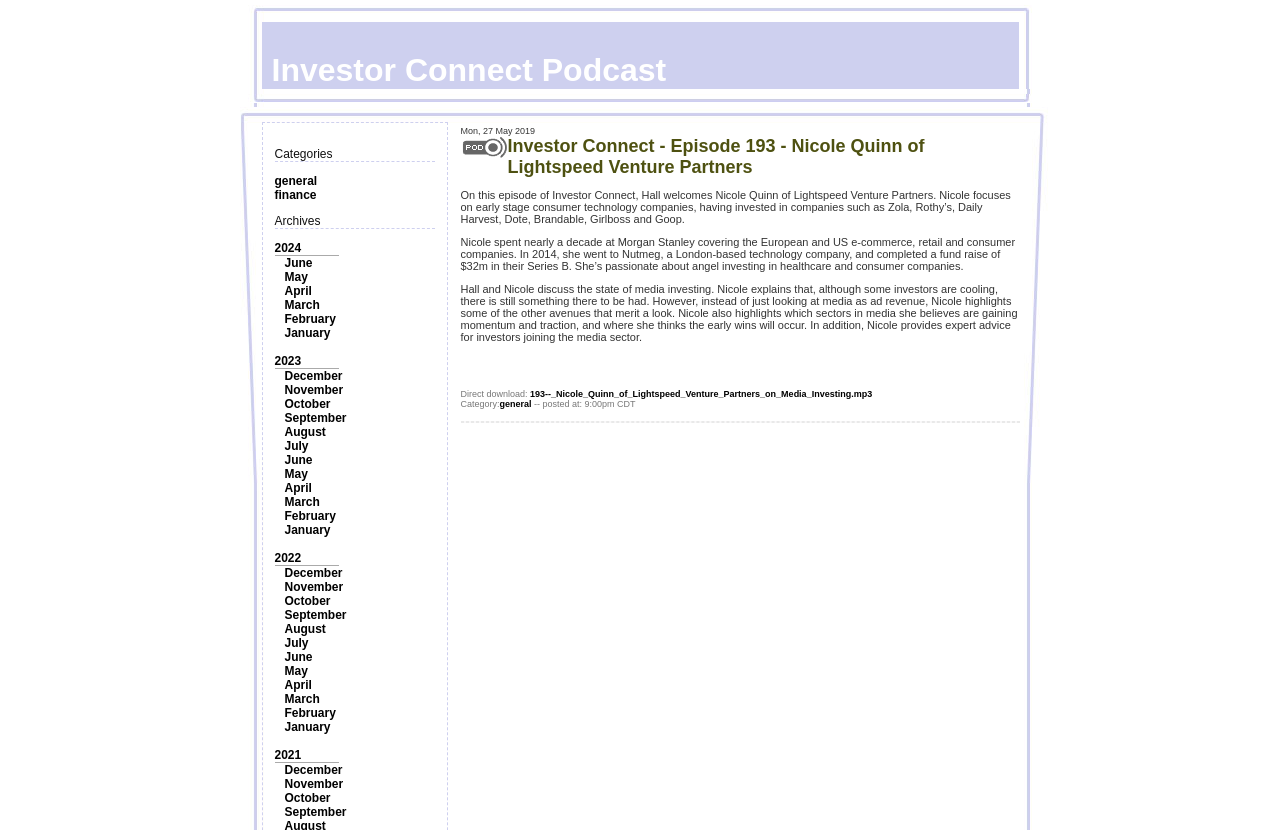Convey a detailed summary of the webpage, mentioning all key elements.

The webpage is about the Investor Connect Podcast, specifically Episode 193 featuring Nicole Quinn of Lightspeed Venture Partners. At the top, there is an image and a header with the title of the podcast episode. Below the header, there are categories and archives links on the left side, with links to different months and years, such as "general", "finance", "2024", "June", and so on.

On the right side, there is a table with a single row, containing a podcast episode description. The description is divided into several paragraphs, discussing Nicole Quinn's background, her investment focus, and the topics she discusses with Hall, including the state of media investing and her advice for investors. There is also a direct download link for the podcast episode and a category label "general".

The overall layout is organized, with clear headings and concise text, making it easy to navigate and read.